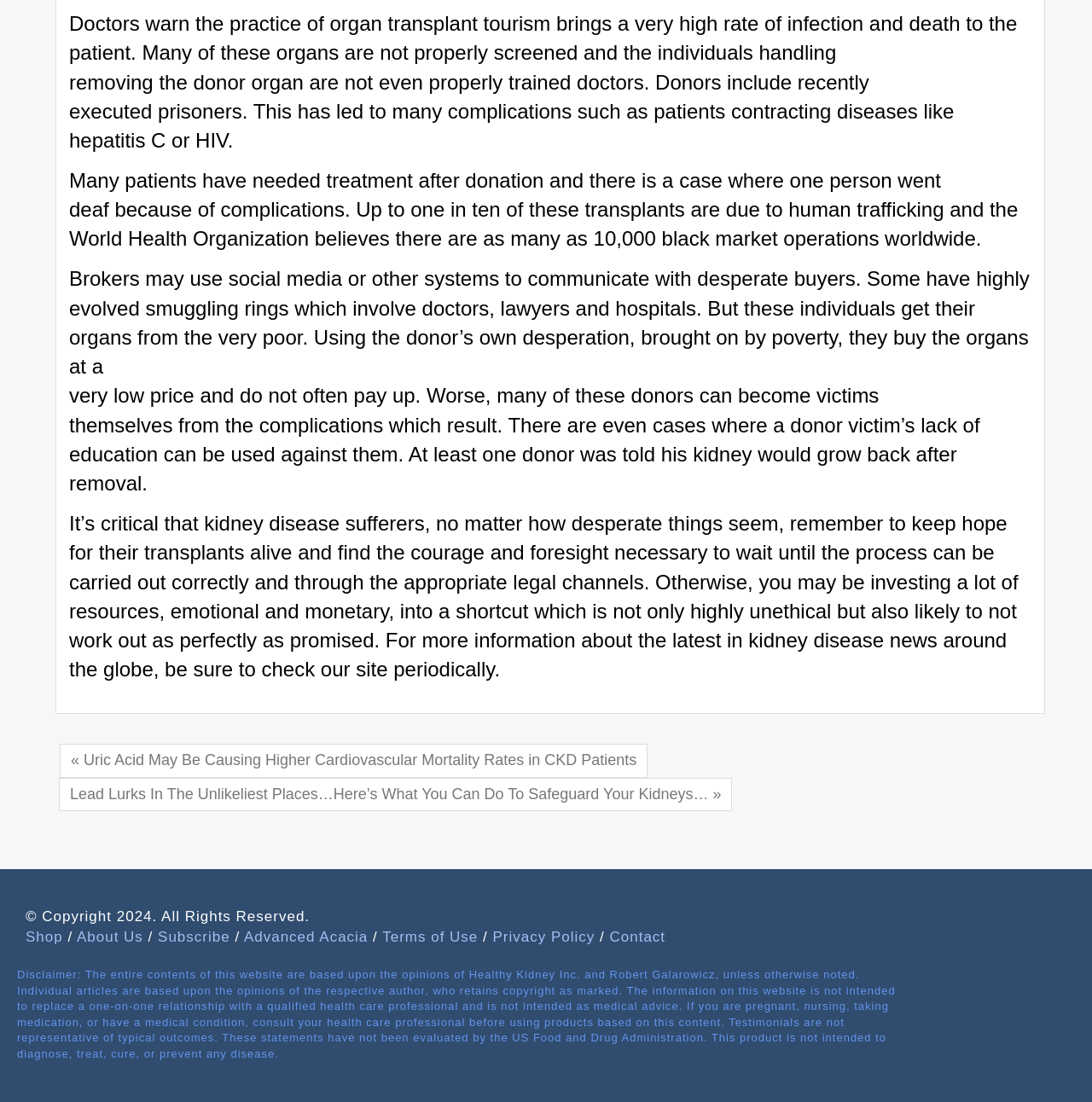Consider the image and give a detailed and elaborate answer to the question: 
What is the purpose of the website?

The webpage appears to be a website that provides news and information about kidney disease, as well as advice and resources for individuals suffering from the condition. It encourages visitors to check the site periodically for the latest updates.